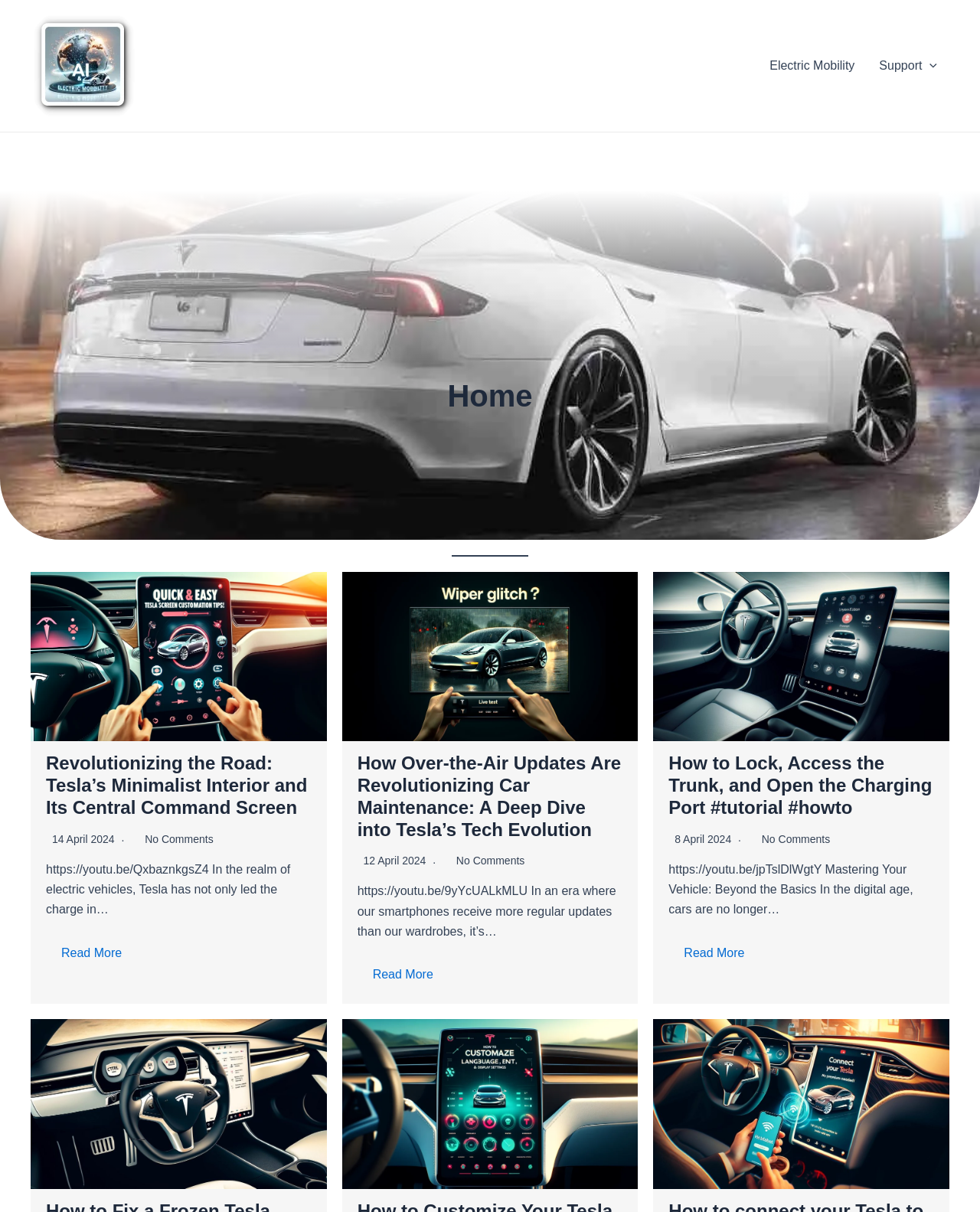Find the bounding box coordinates of the clickable area that will achieve the following instruction: "Open the article How Over-the-Air Updates Are Revolutionizing Car Maintenance: A Deep Dive into Tesla’s Tech Evolution".

[0.365, 0.621, 0.634, 0.693]